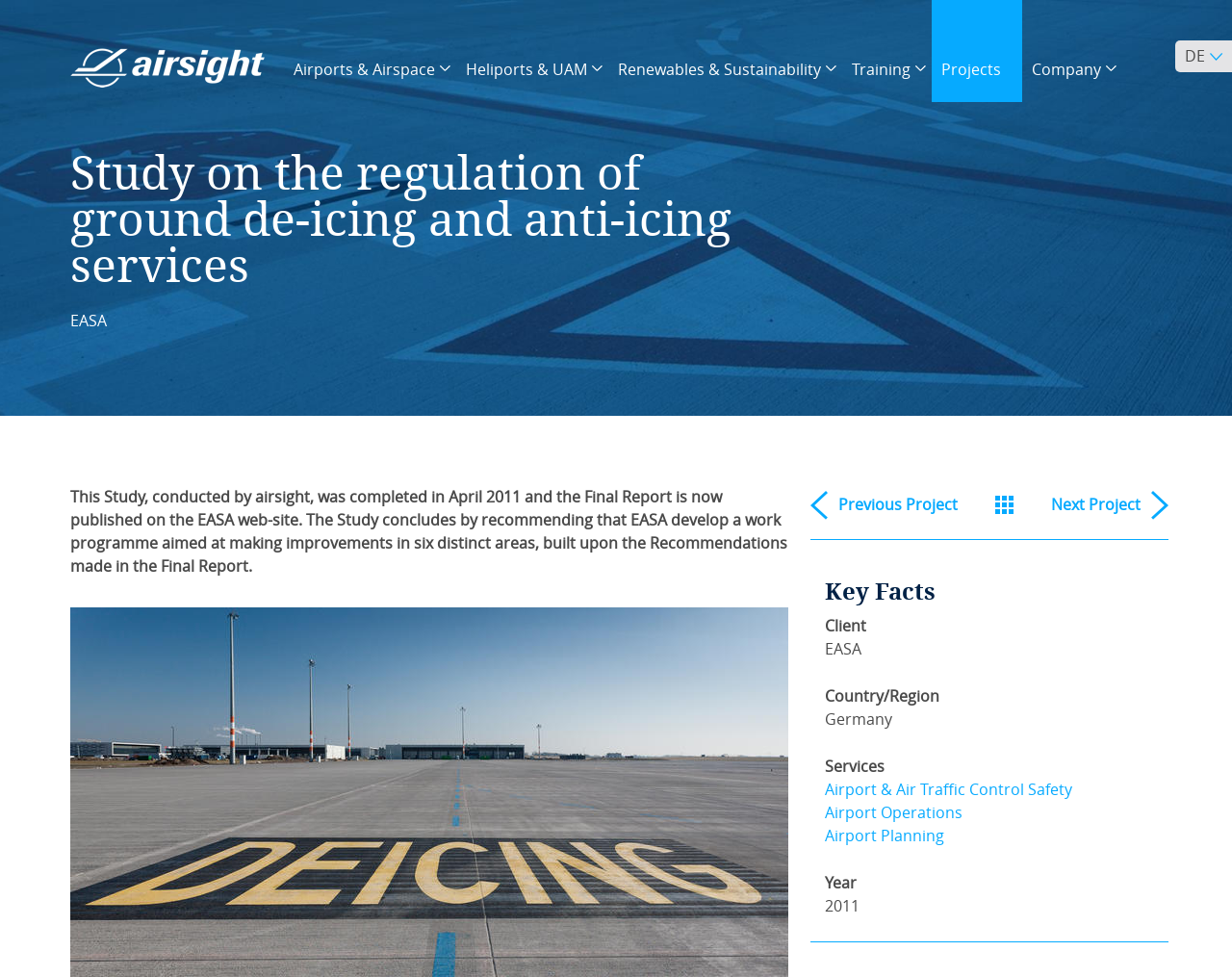How many links are there in the top navigation menu?
From the screenshot, supply a one-word or short-phrase answer.

6